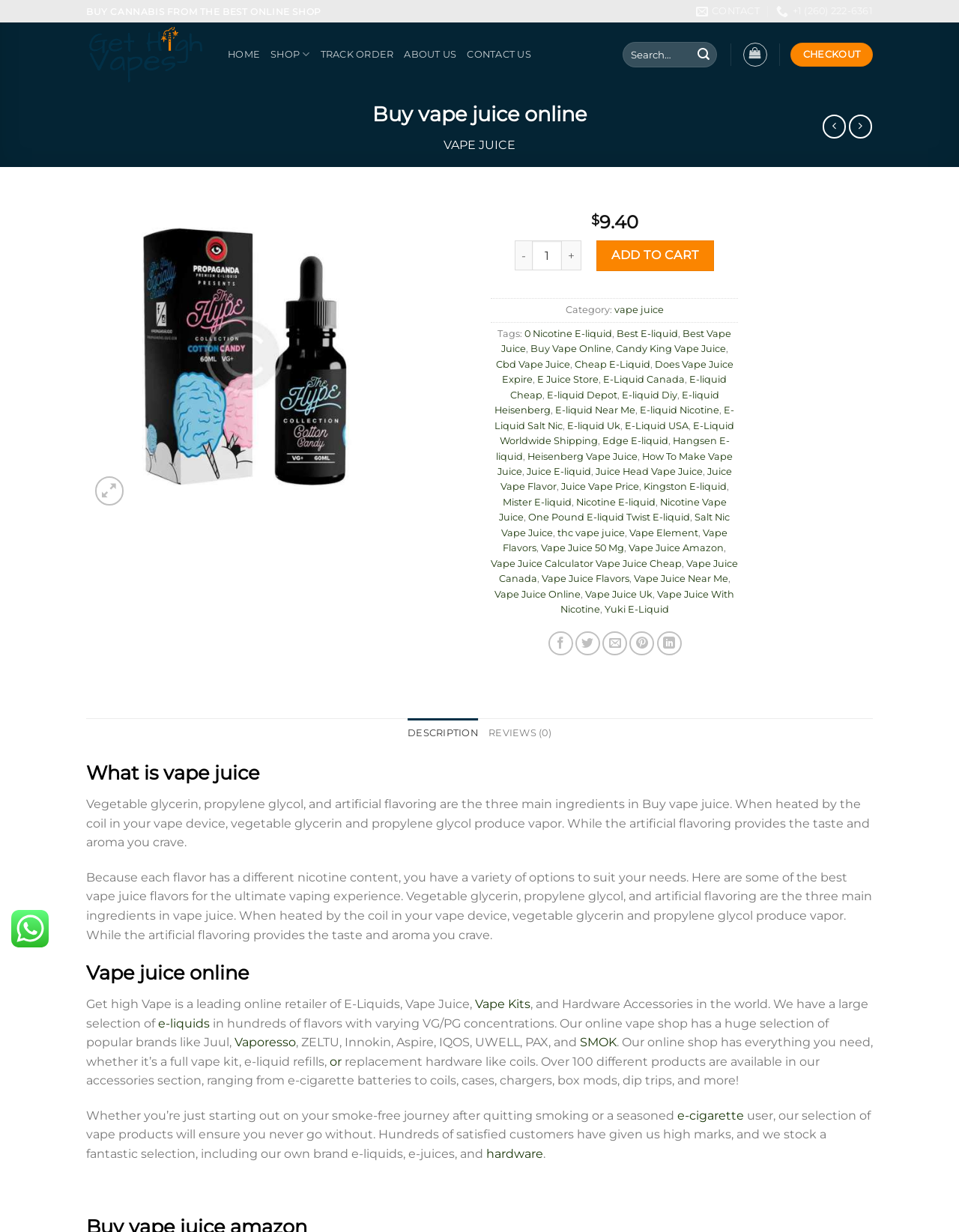Create a detailed narrative of the webpage’s visual and textual elements.

This webpage is a vape juice store called Get High Vapes. At the top, there is a prominent header with the title "BUY CANNABIS FROM THE BEST ONLINE SHOP" and a contact link with a phone number. Below this, there is a navigation menu with links to "HOME", "SHOP", "TRACK ORDER", "ABOUT US", and "CONTACT US". 

To the right of the navigation menu, there is a search bar with a submit button. Next to the search bar, there are links to a shopping cart and a checkout page. 

Below the navigation menu, there is a large heading that reads "Buy vape juice online". Underneath this heading, there is a section showcasing a vape juice product with an image, price, and quantity selector. The product description includes category and tags, which are links to related products. 

On the left side of the product section, there is a wishlist button and an "Add to wishlist" link. Above the product section, there are links to "VAPE JUICE" and two social media icons. 

The webpage also features a carousel with previous and next buttons, but they are currently disabled. The carousel contains an image with a link to "Buy vape juice". 

At the bottom of the page, there are many links to related topics, such as "0 Nicotine E-liquid", "Best E-liquid", "Buy Vape Online", and many more. These links are likely related to vape juice products or information.